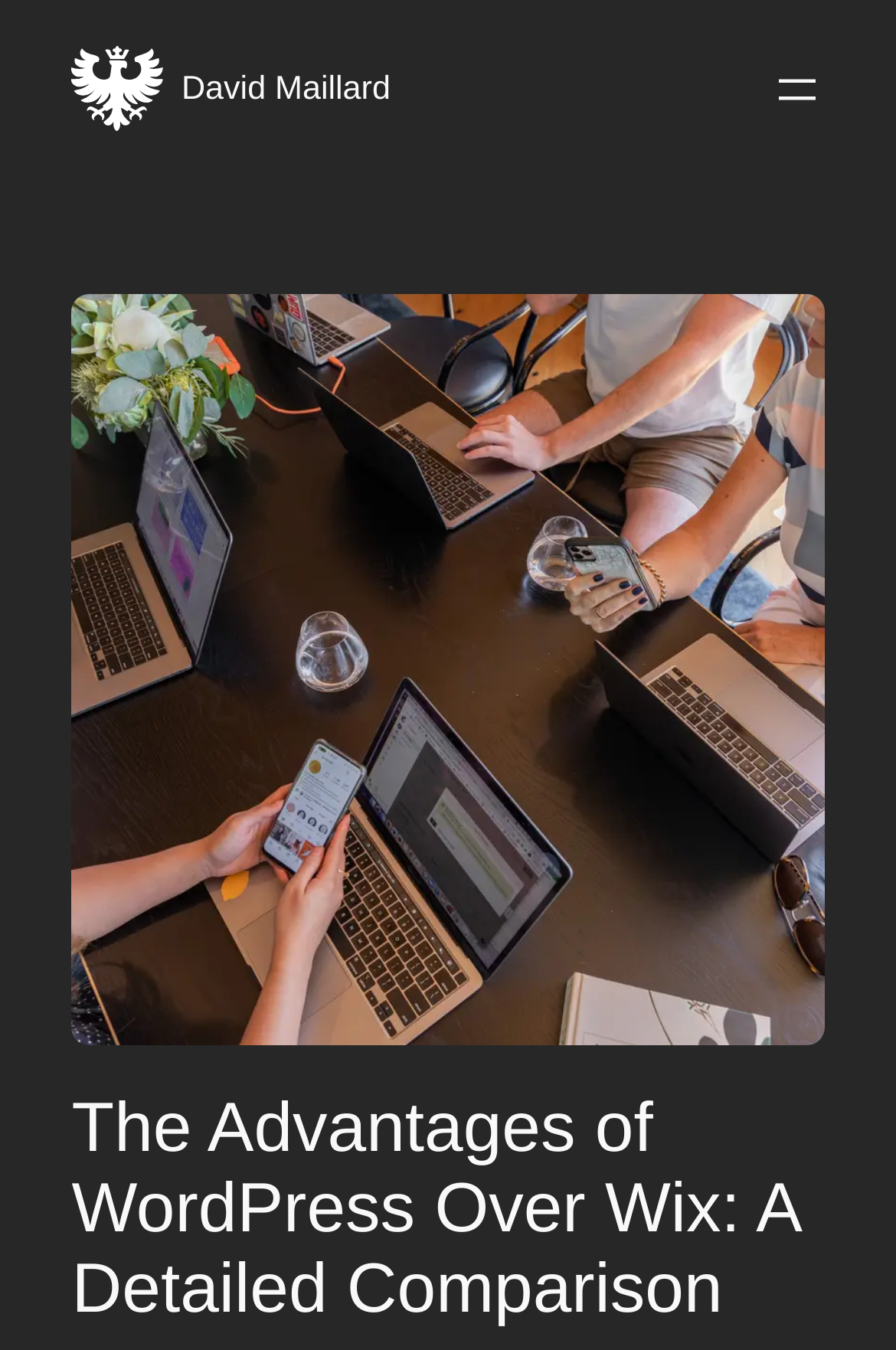Please look at the image and answer the question with a detailed explanation: Who is the author of this article?

The author of this article is David Maillard, which can be inferred from the link and image with the text 'David Maillard' at the top of the webpage.